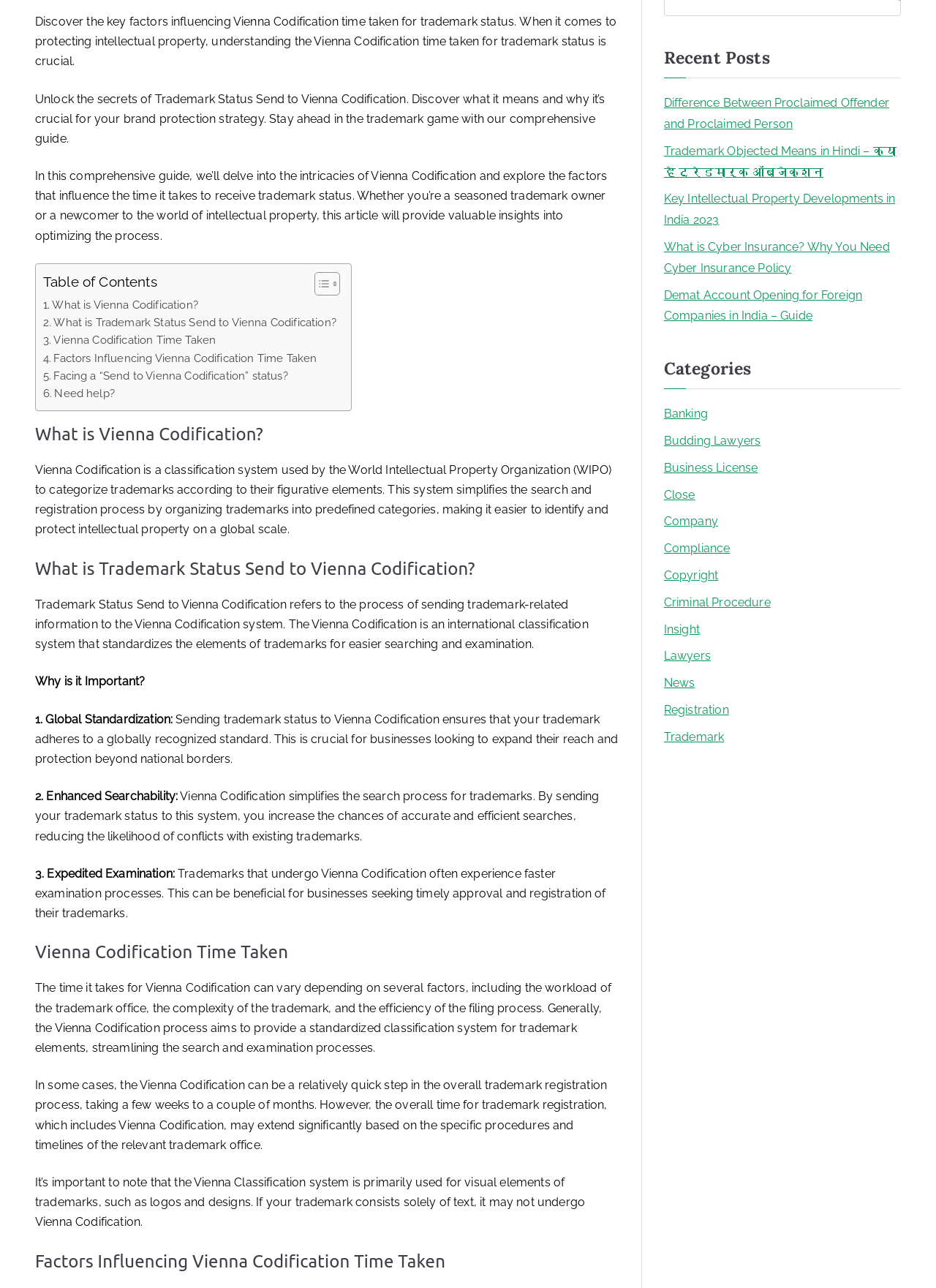Please provide the bounding box coordinates for the UI element as described: "Banking". The coordinates must be four floats between 0 and 1, represented as [left, top, right, bottom].

[0.709, 0.314, 0.756, 0.33]